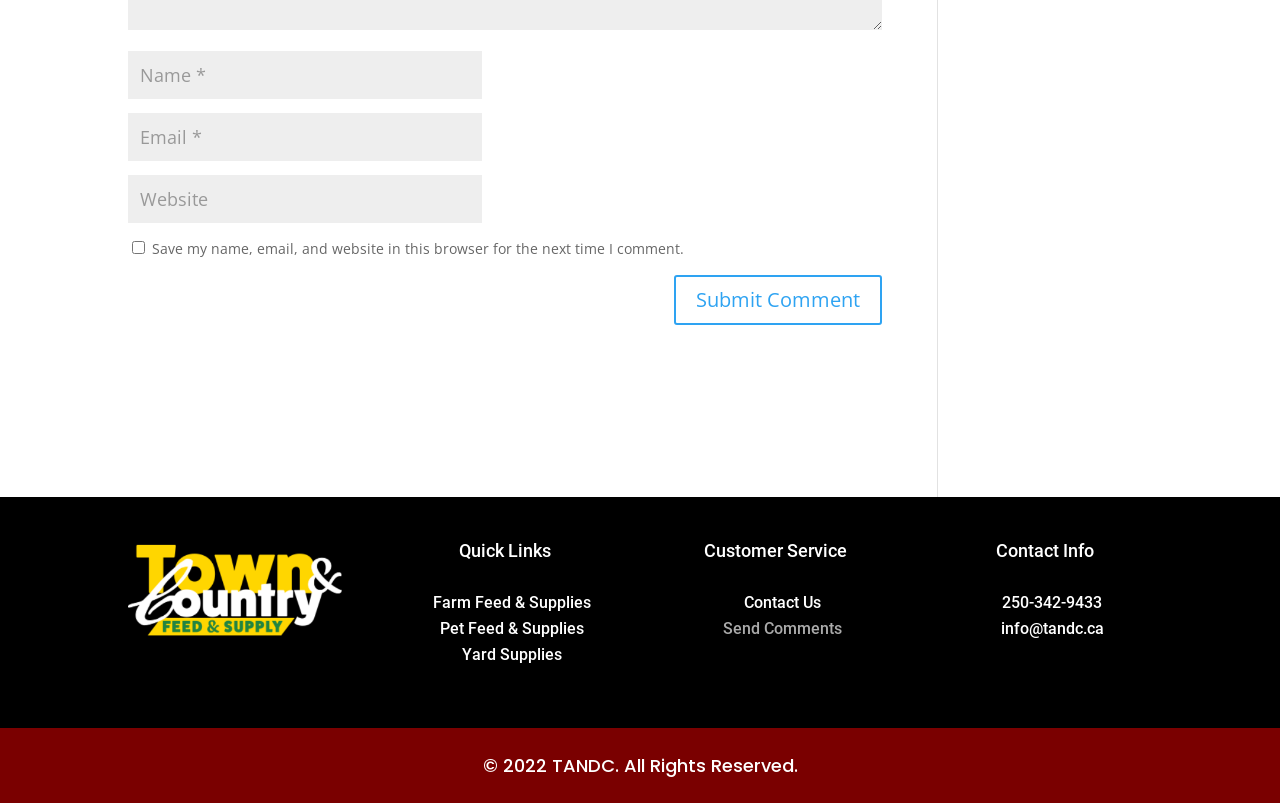Please locate the bounding box coordinates of the element that needs to be clicked to achieve the following instruction: "Explore 'furniture' items". The coordinates should be four float numbers between 0 and 1, i.e., [left, top, right, bottom].

None